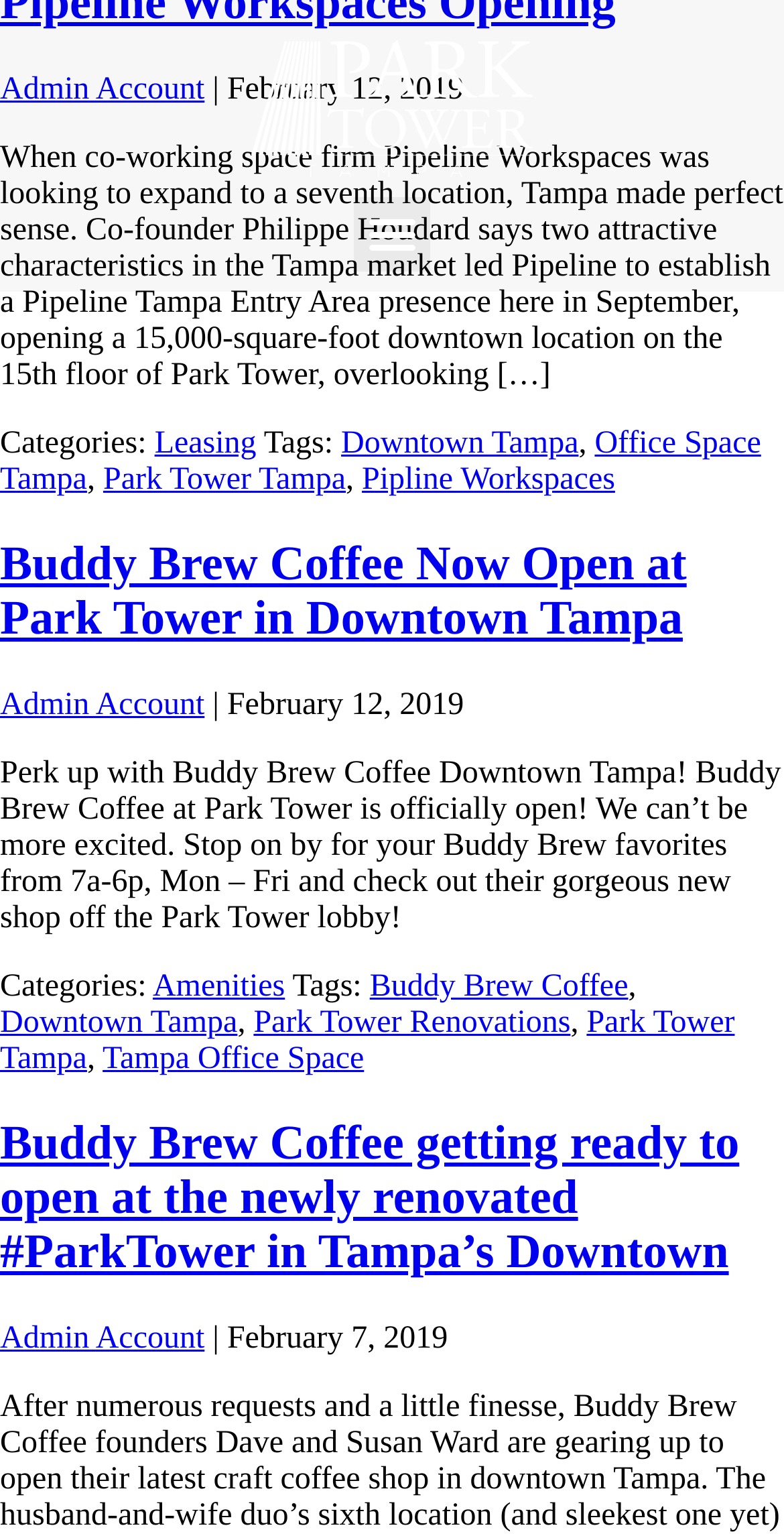What is the name of the coffee shop that opened at Park Tower?
Look at the webpage screenshot and answer the question with a detailed explanation.

I found this answer by reading the headings and text in the article sections, which mention 'Buddy Brew Coffee' as the coffee shop that opened at Park Tower in Downtown Tampa.